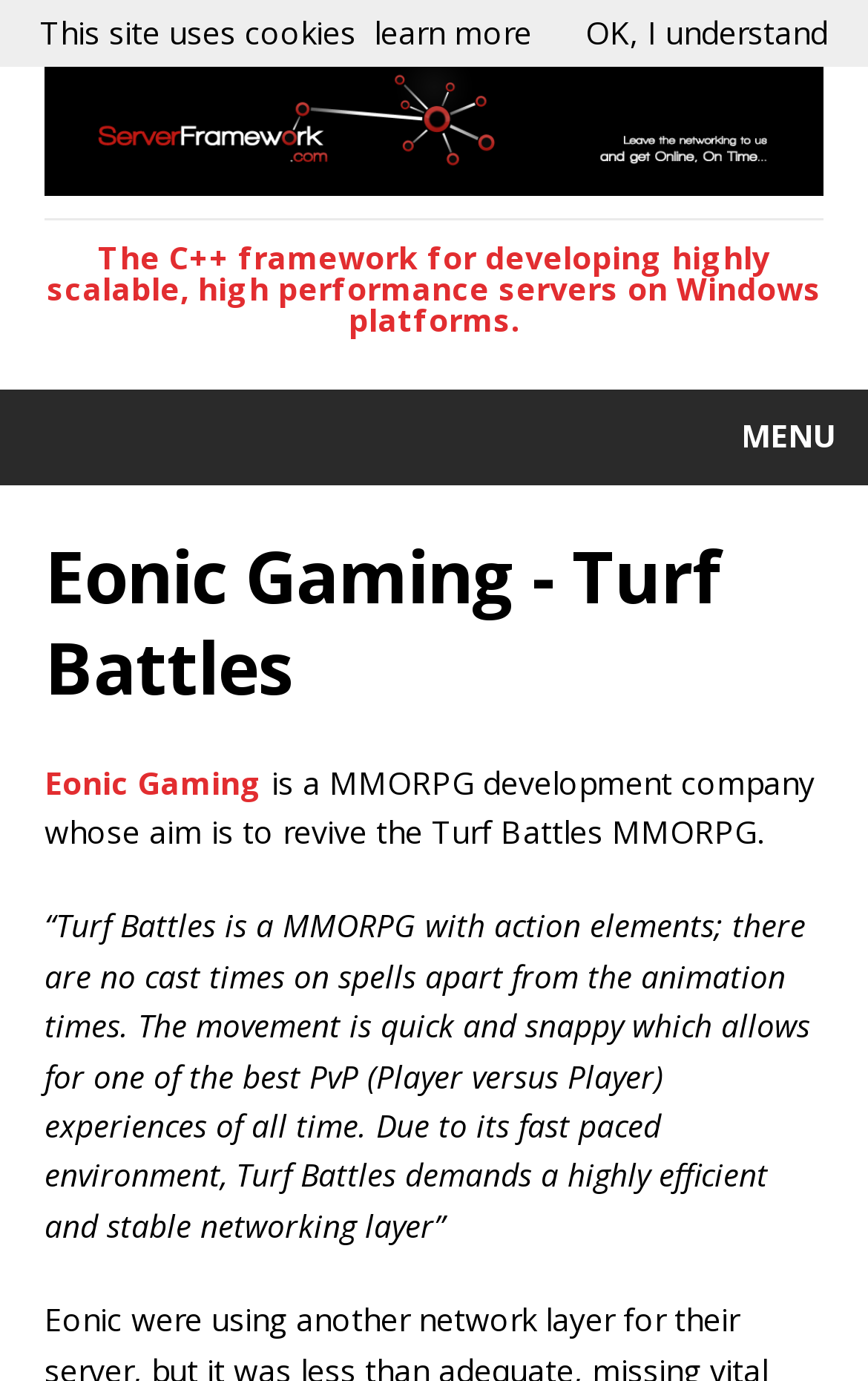What is the relationship between Eonic Gaming and Turf Battles?
Please provide a full and detailed response to the question.

I found the answer by looking at the header section of the webpage, where it says 'Eonic Gaming - Turf Battles', and the subsequent text describes Eonic Gaming as a MMORPG development company. This implies that Eonic Gaming develops Turf Battles MMORPG.